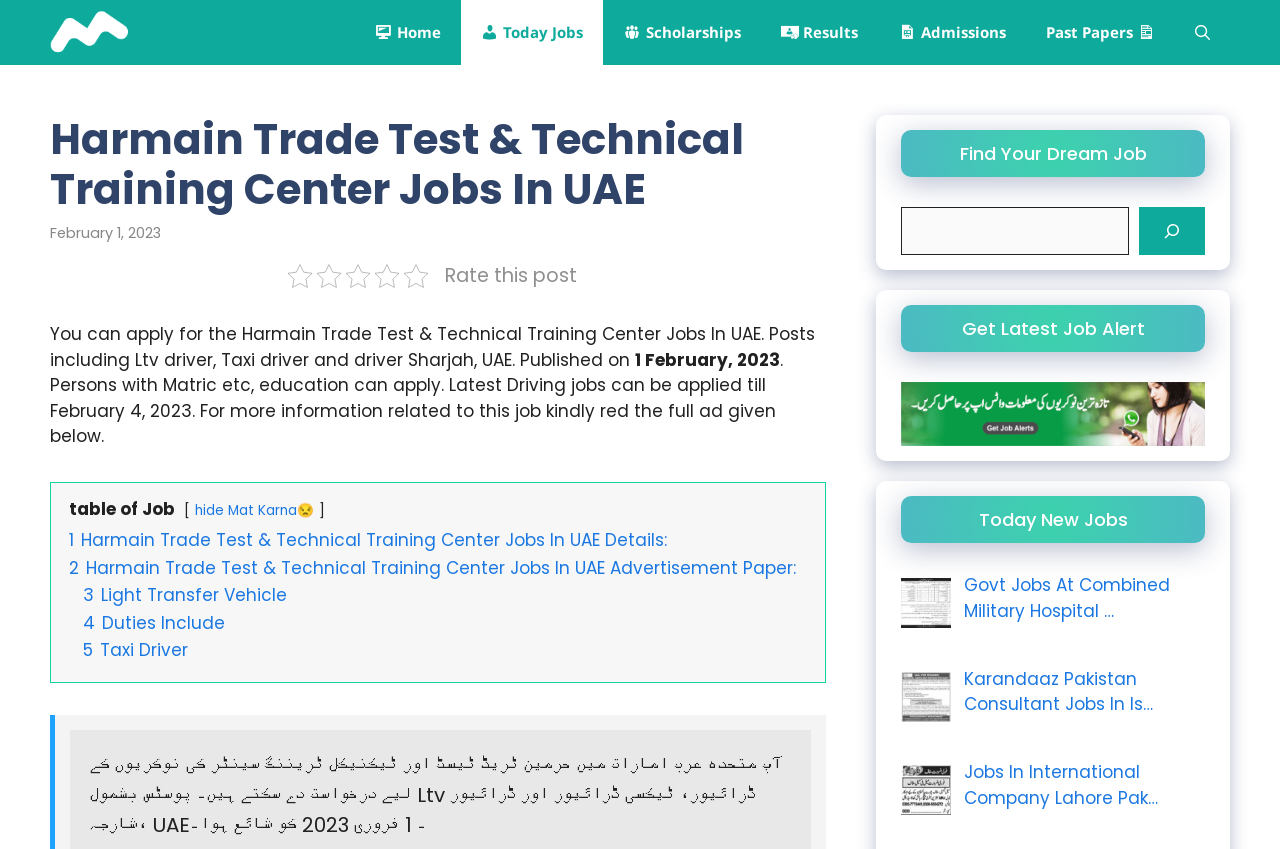Determine the bounding box for the HTML element described here: "mug rug". The coordinates should be given as [left, top, right, bottom] with each number being a float between 0 and 1.

None